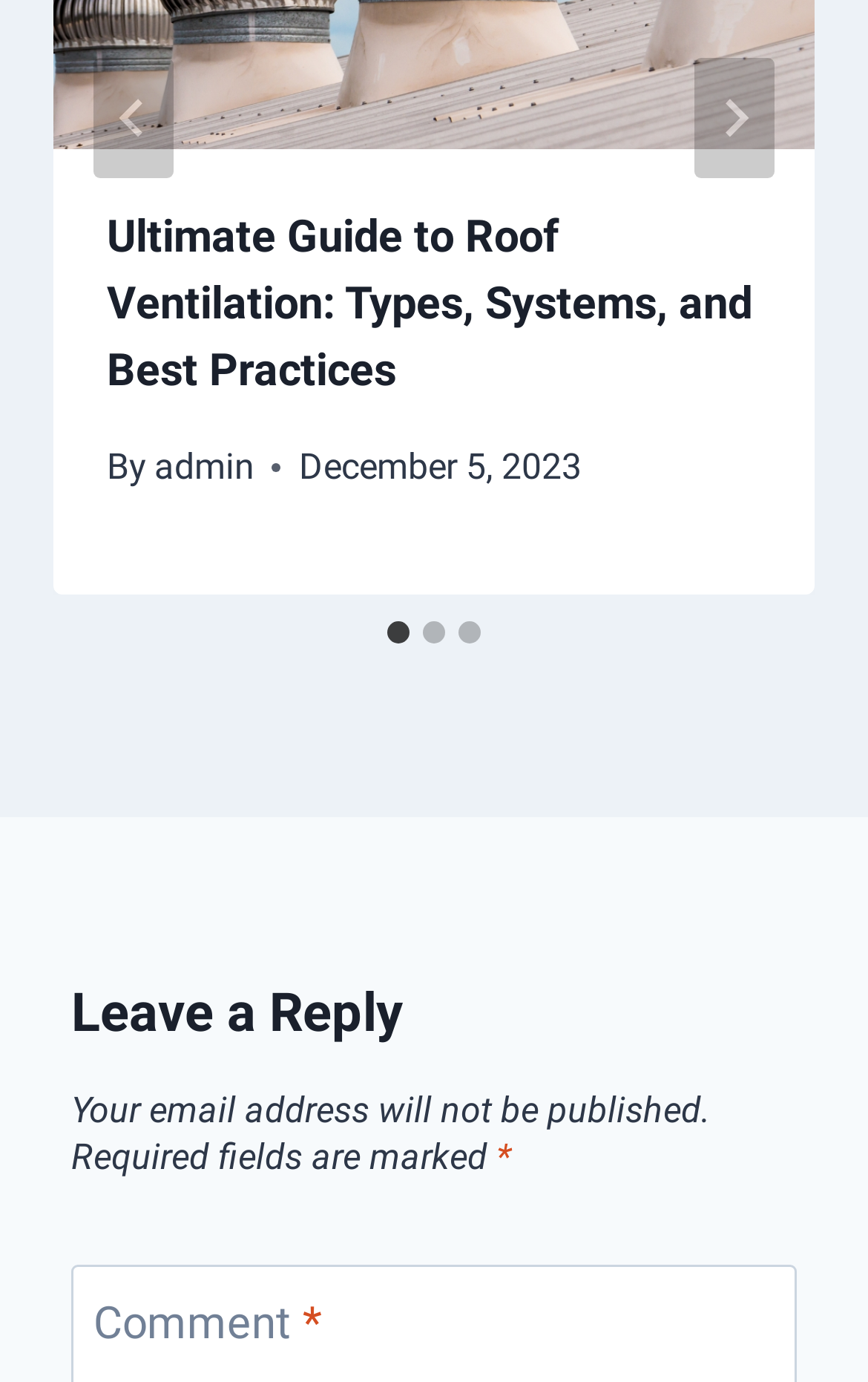Who wrote the article?
Using the image, provide a concise answer in one word or a short phrase.

admin